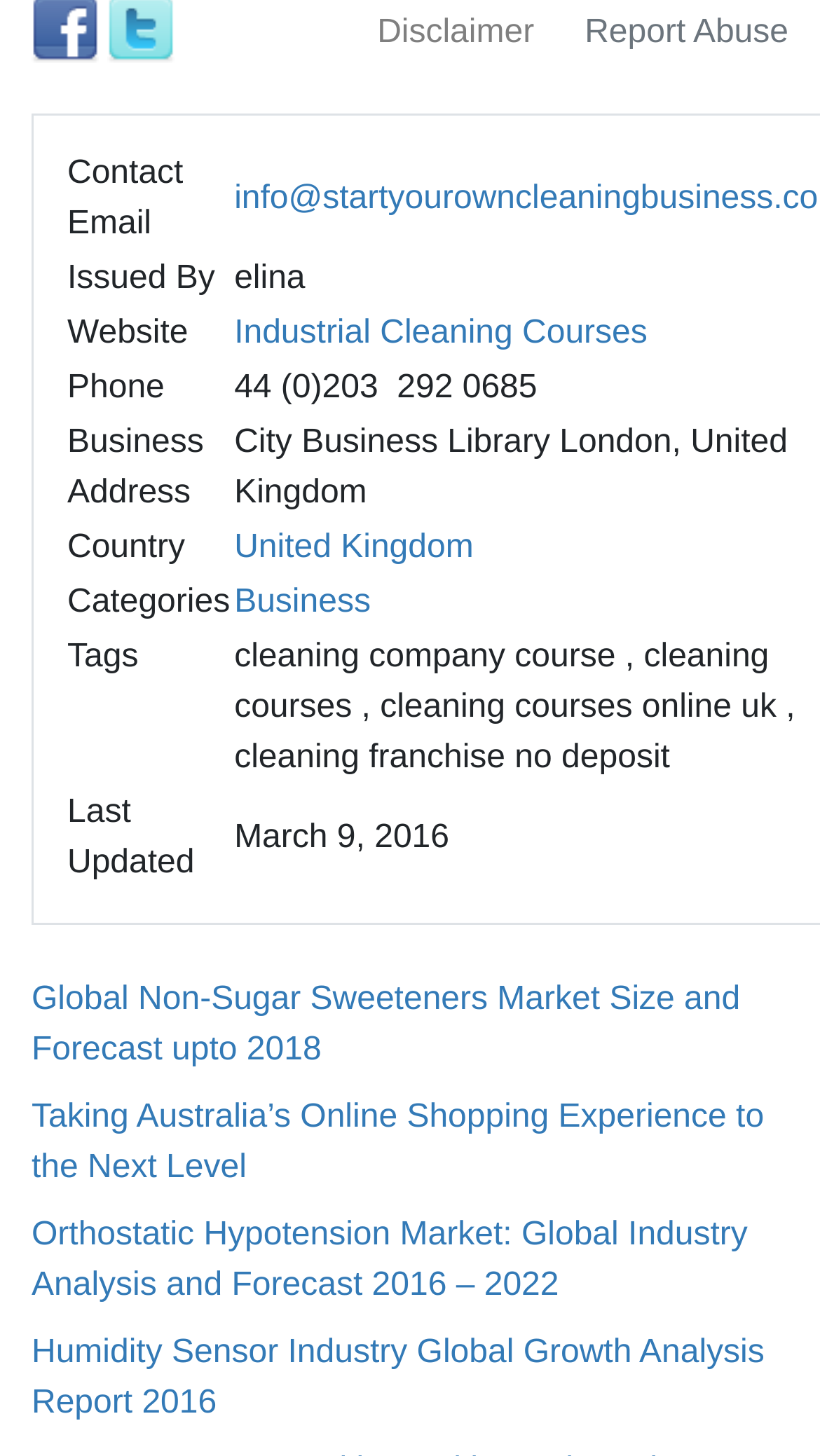Please specify the bounding box coordinates in the format (top-left x, top-left y, bottom-right x, bottom-right y), with values ranging from 0 to 1. Identify the bounding box for the UI component described as follows: #heath slater

None